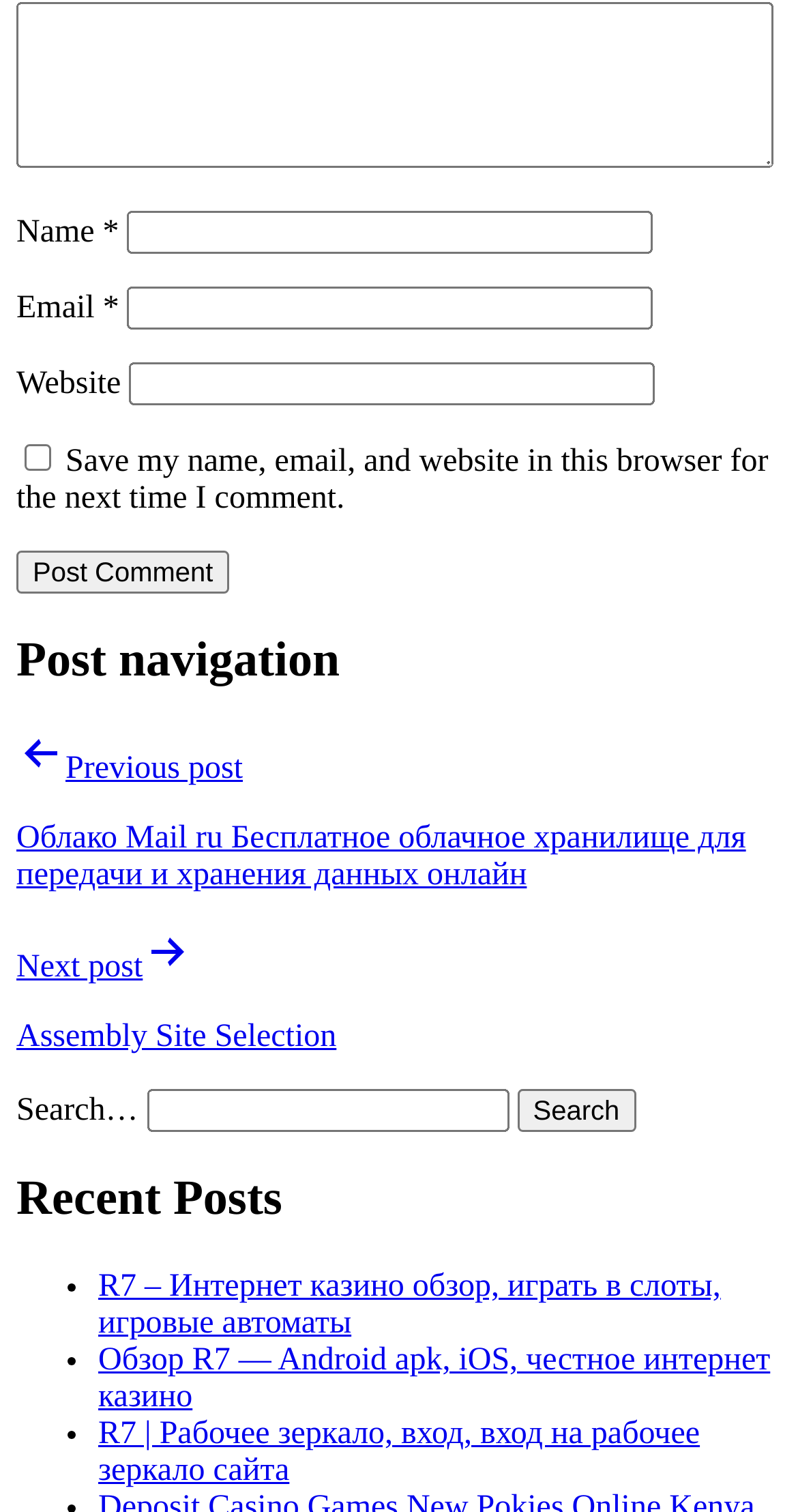Find the bounding box coordinates of the clickable area required to complete the following action: "Post a comment".

[0.021, 0.364, 0.288, 0.392]